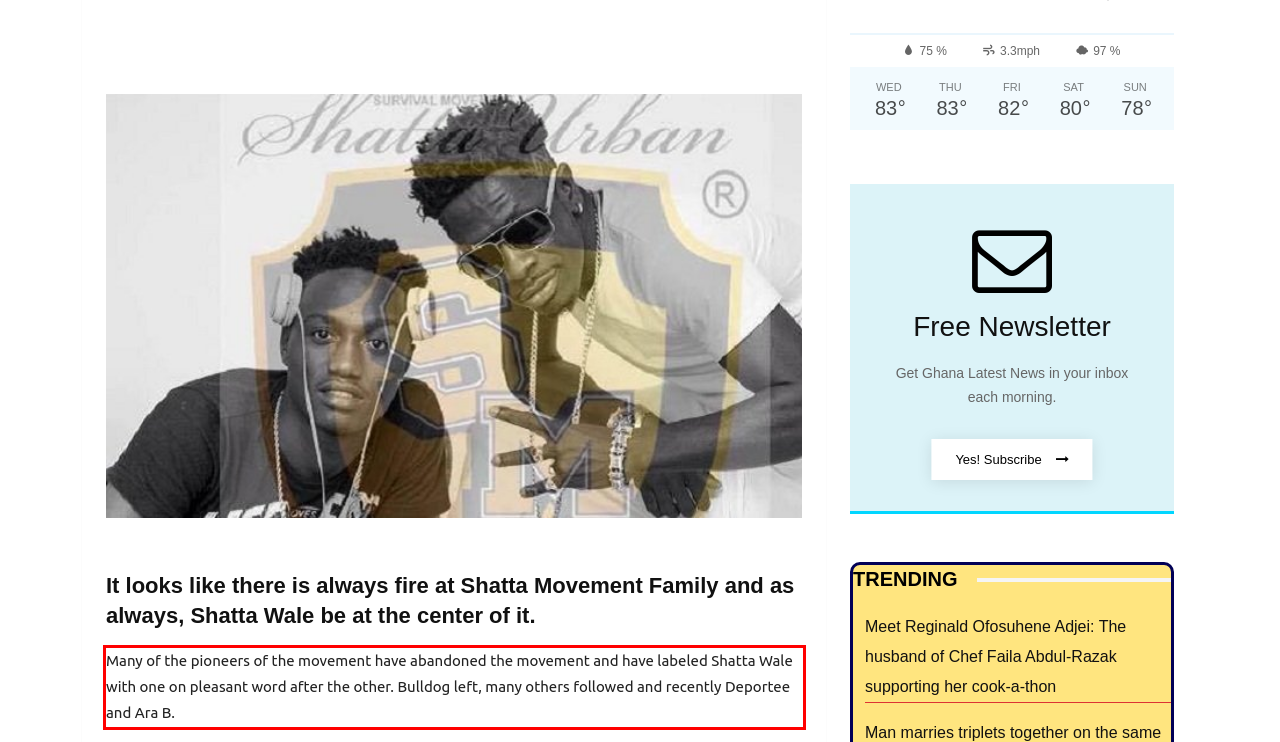Given a screenshot of a webpage containing a red bounding box, perform OCR on the text within this red bounding box and provide the text content.

Many of the pioneers of the movement have abandoned the movement and have labeled Shatta Wale with one on pleasant word after the other. Bulldog left, many others followed and recently Deportee and Ara B.